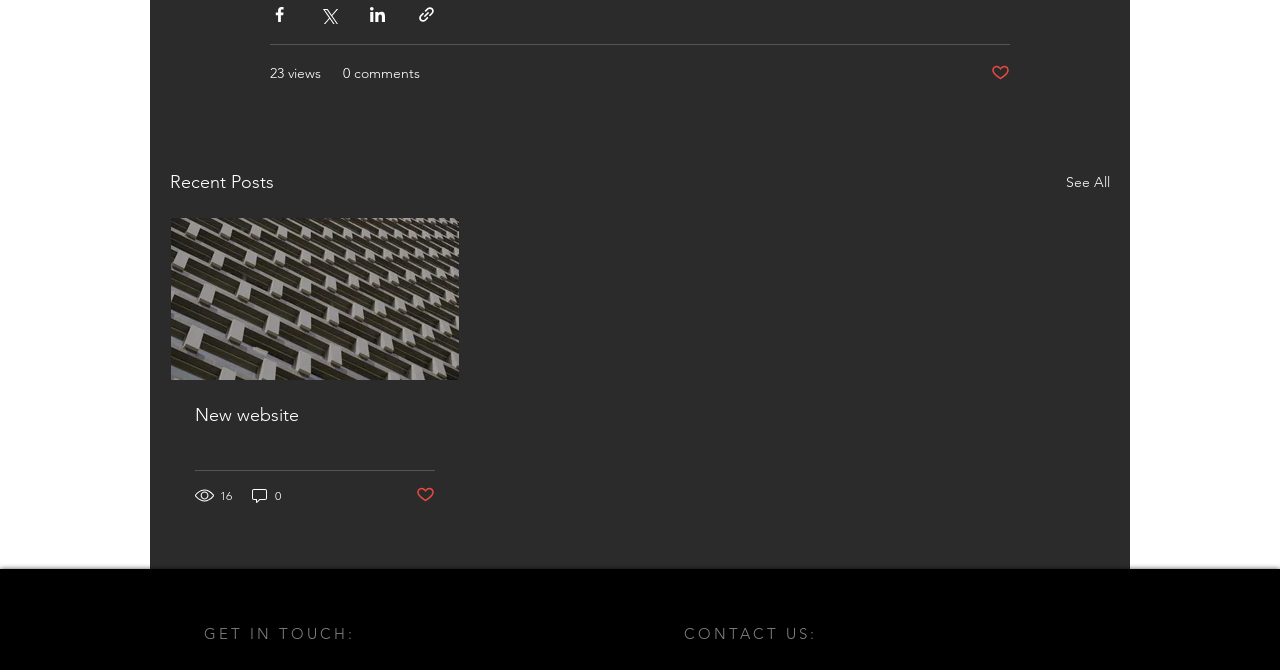Please answer the following question using a single word or phrase: 
What is the status of the like button on the first post?

Not liked